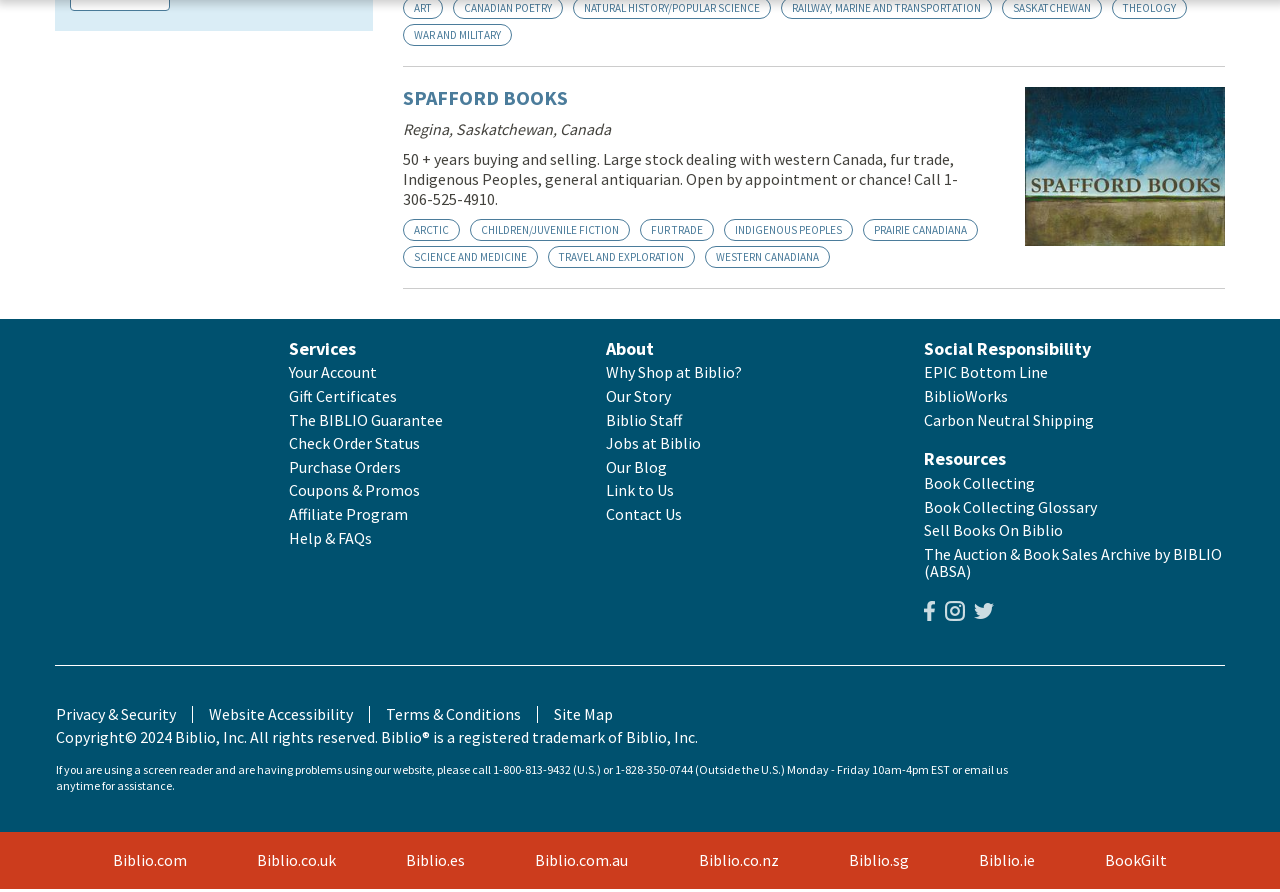Please find the bounding box coordinates of the element that must be clicked to perform the given instruction: "Click on the 'ART' link". The coordinates should be four float numbers from 0 to 1, i.e., [left, top, right, bottom].

[0.323, 0.004, 0.338, 0.02]